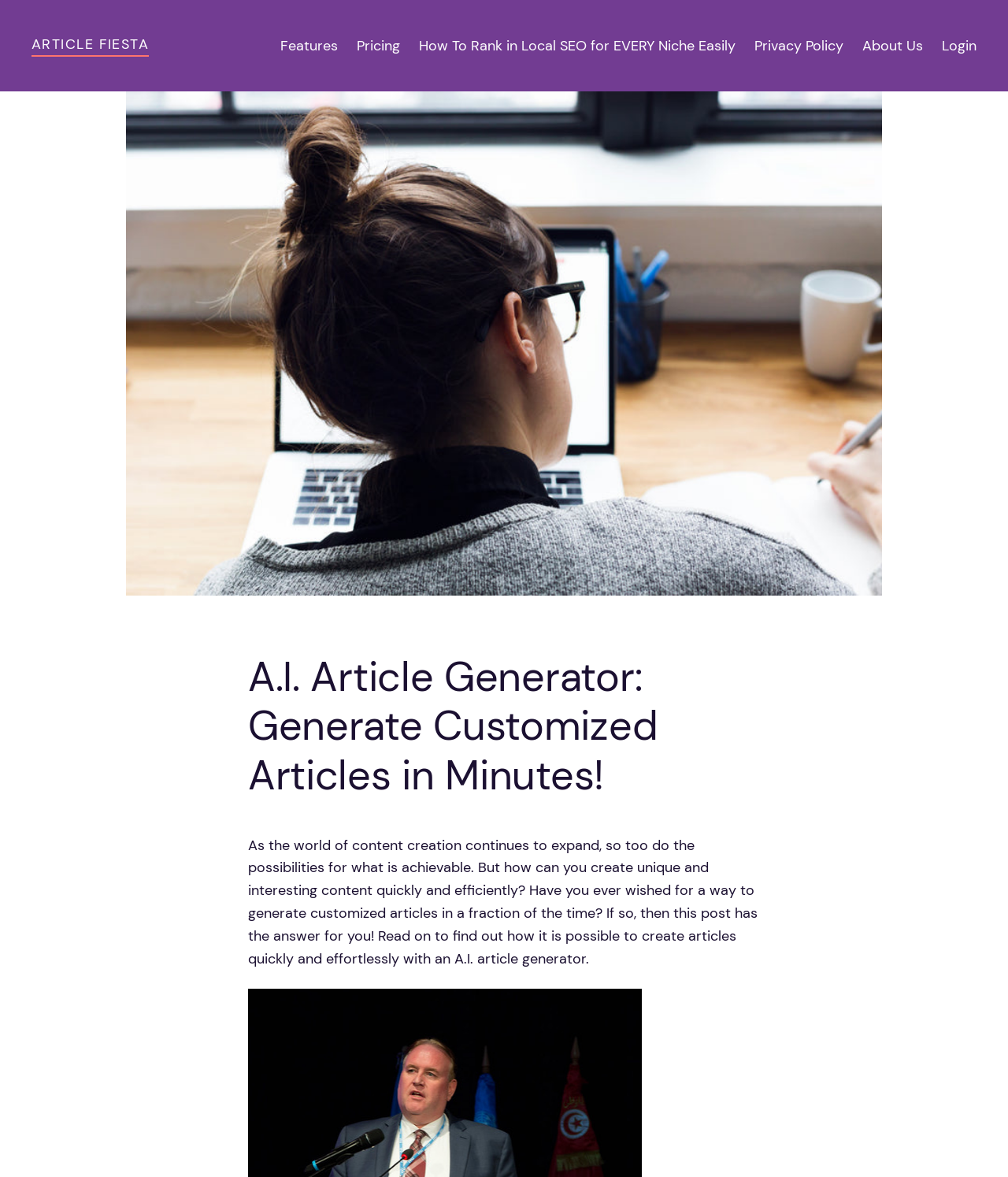Answer this question using a single word or a brief phrase:
Is there an image on the webpage?

Yes